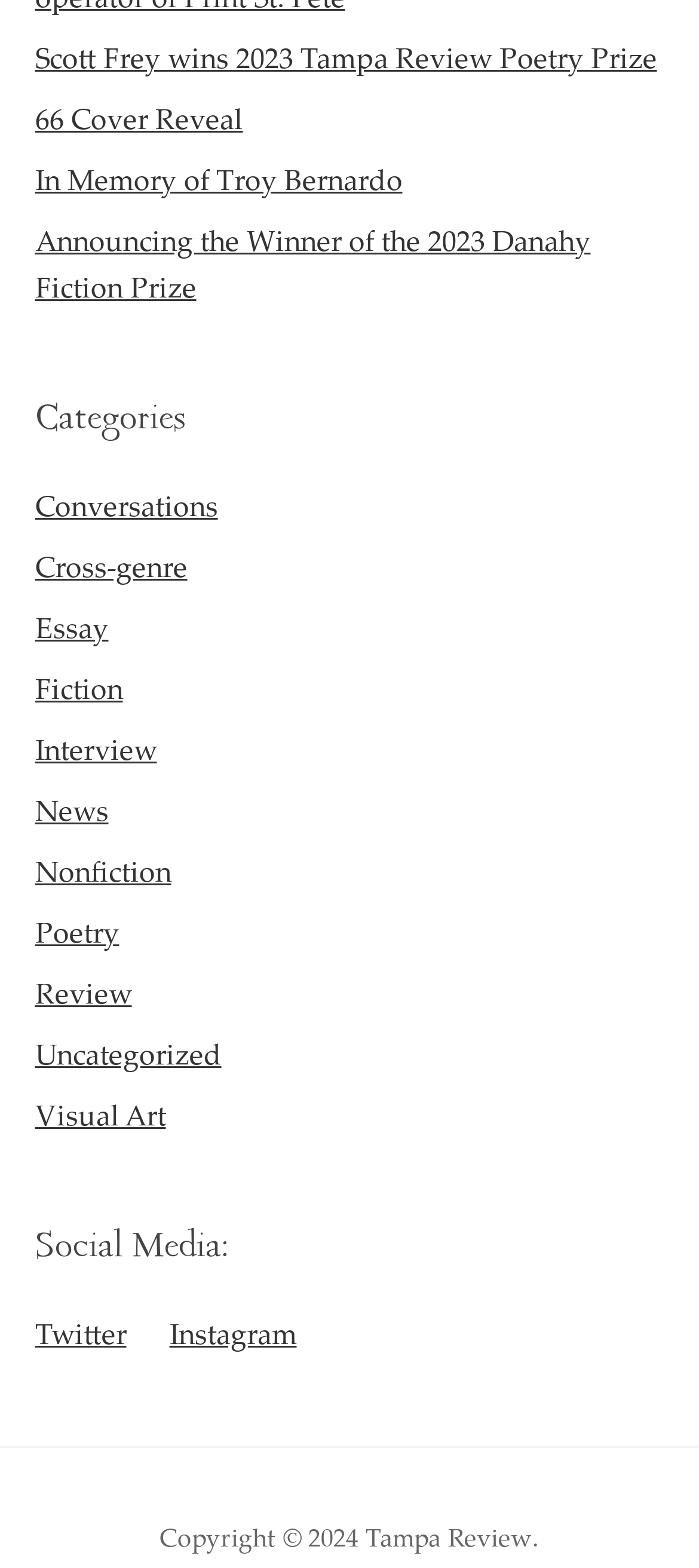Please identify the bounding box coordinates of the element that needs to be clicked to perform the following instruction: "Explore the Conversations category".

[0.05, 0.31, 0.312, 0.335]